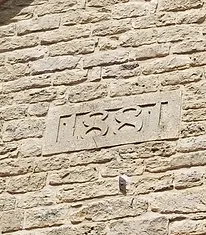Analyze the image and provide a detailed caption.

The image showcases a close-up of a stone wall featuring an engraved date, "1881," which is prominently displayed on a stone plaque. This detail reflects the historical significance of the building, as it was originally constructed in that year. The texture of the stone highlights the craftsmanship of the era, with natural variations and a weathered appearance that suggests its age. This architectural element represents the blend of history and modern amenities that define the property, providing a glimpse into its storied past as a schoolhouse before its transformation into a contemporary residence.